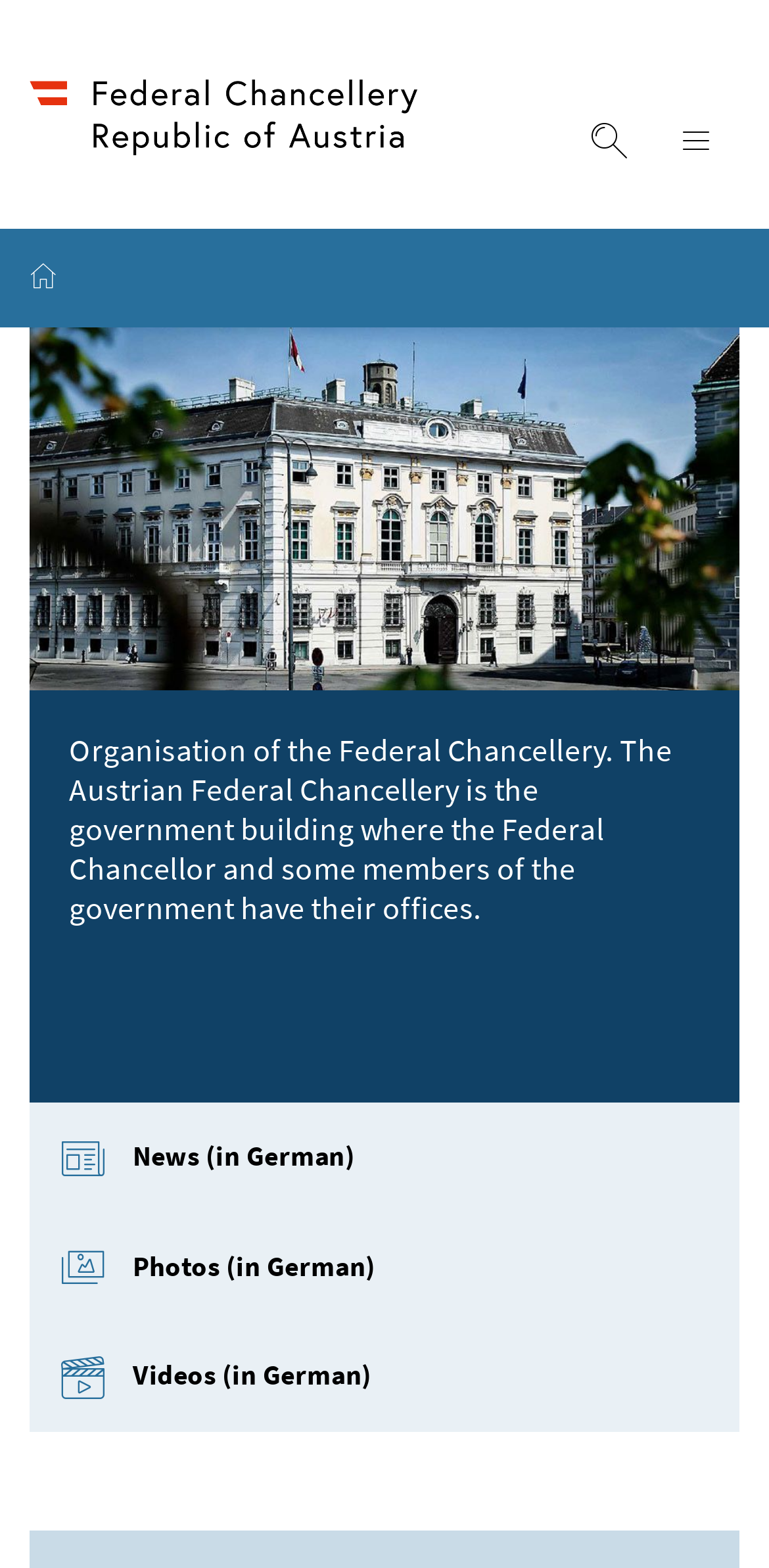Answer the question below with a single word or a brief phrase: 
What is the purpose of the button with the label 'display search'?

To display search